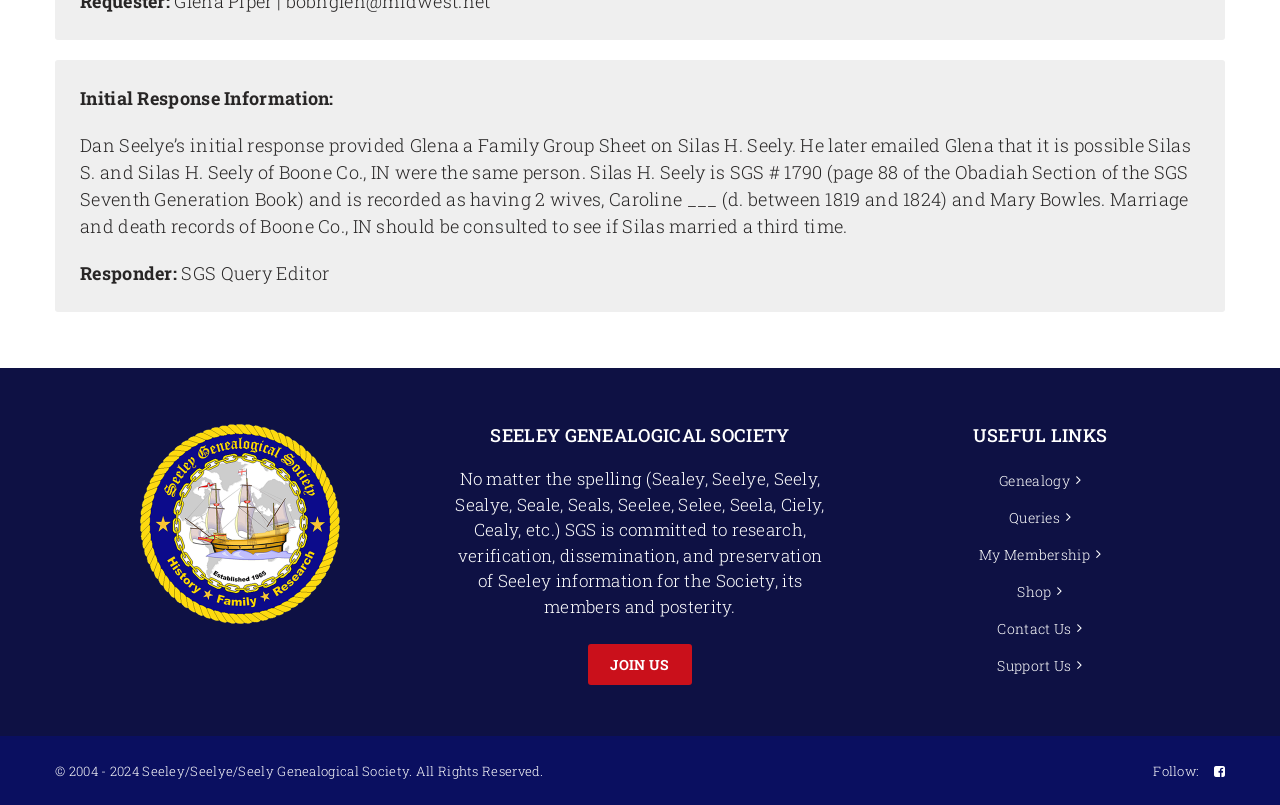From the webpage screenshot, identify the region described by Contact Us. Provide the bounding box coordinates as (top-left x, top-left y, bottom-right x, bottom-right y), with each value being a floating point number between 0 and 1.

[0.779, 0.768, 0.846, 0.794]